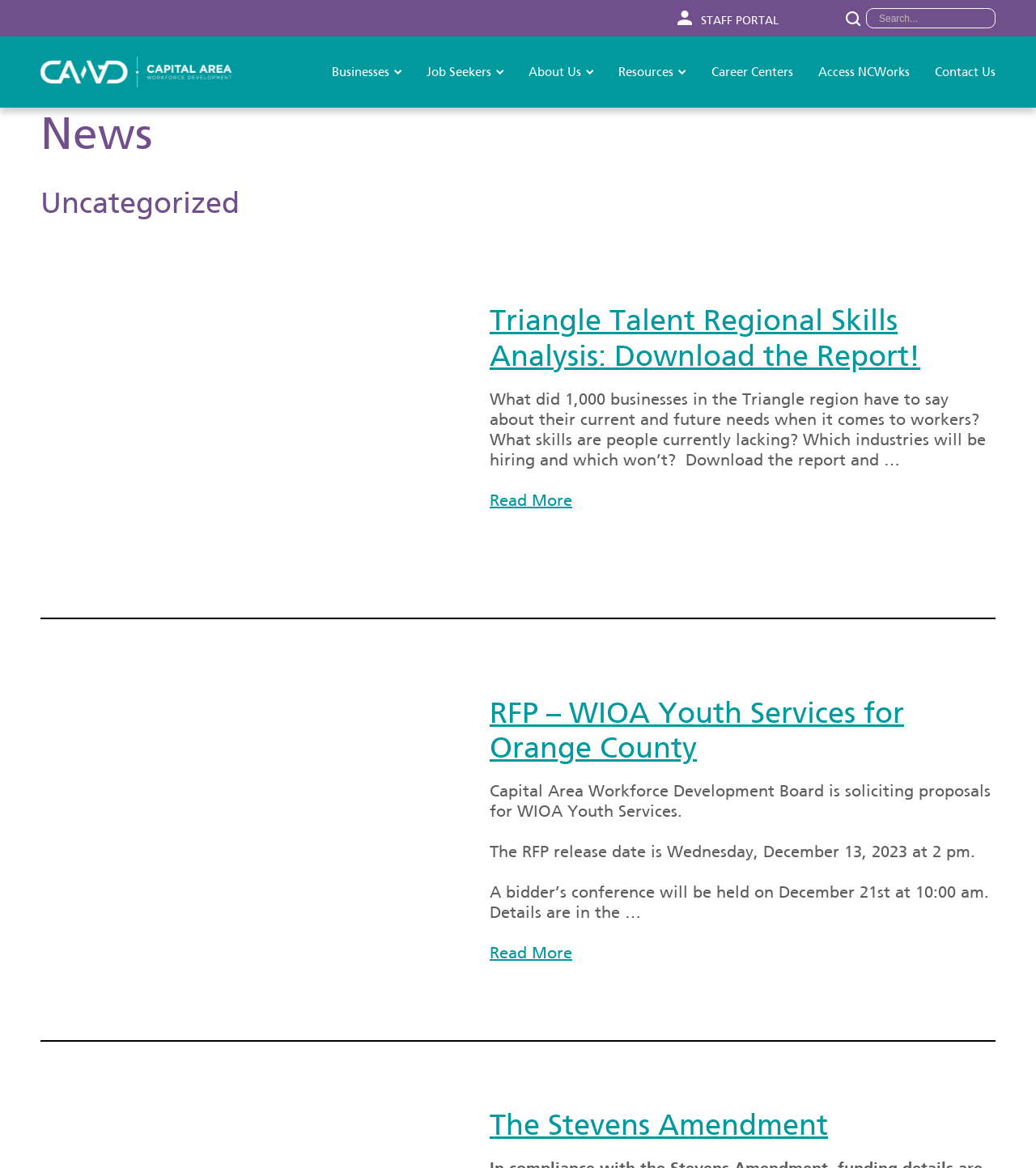What is the topic of the article with the heading 'RFP – WIOA Youth Services for Orange County'?
Based on the visual content, answer with a single word or a brief phrase.

RFP for youth services